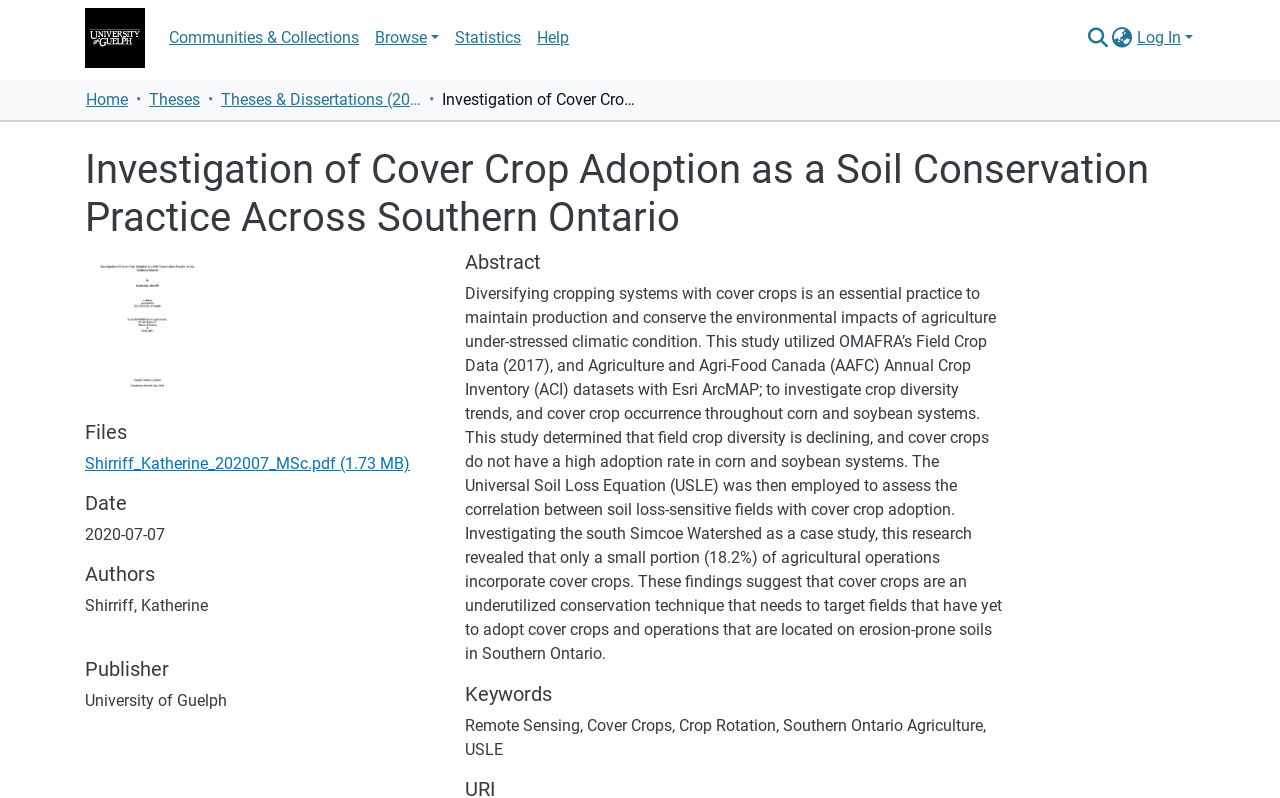Ascertain the bounding box coordinates for the UI element detailed here: "Submission Guidelines". The coordinates should be provided as [left, top, right, bottom] with each value being a float between 0 and 1.

None